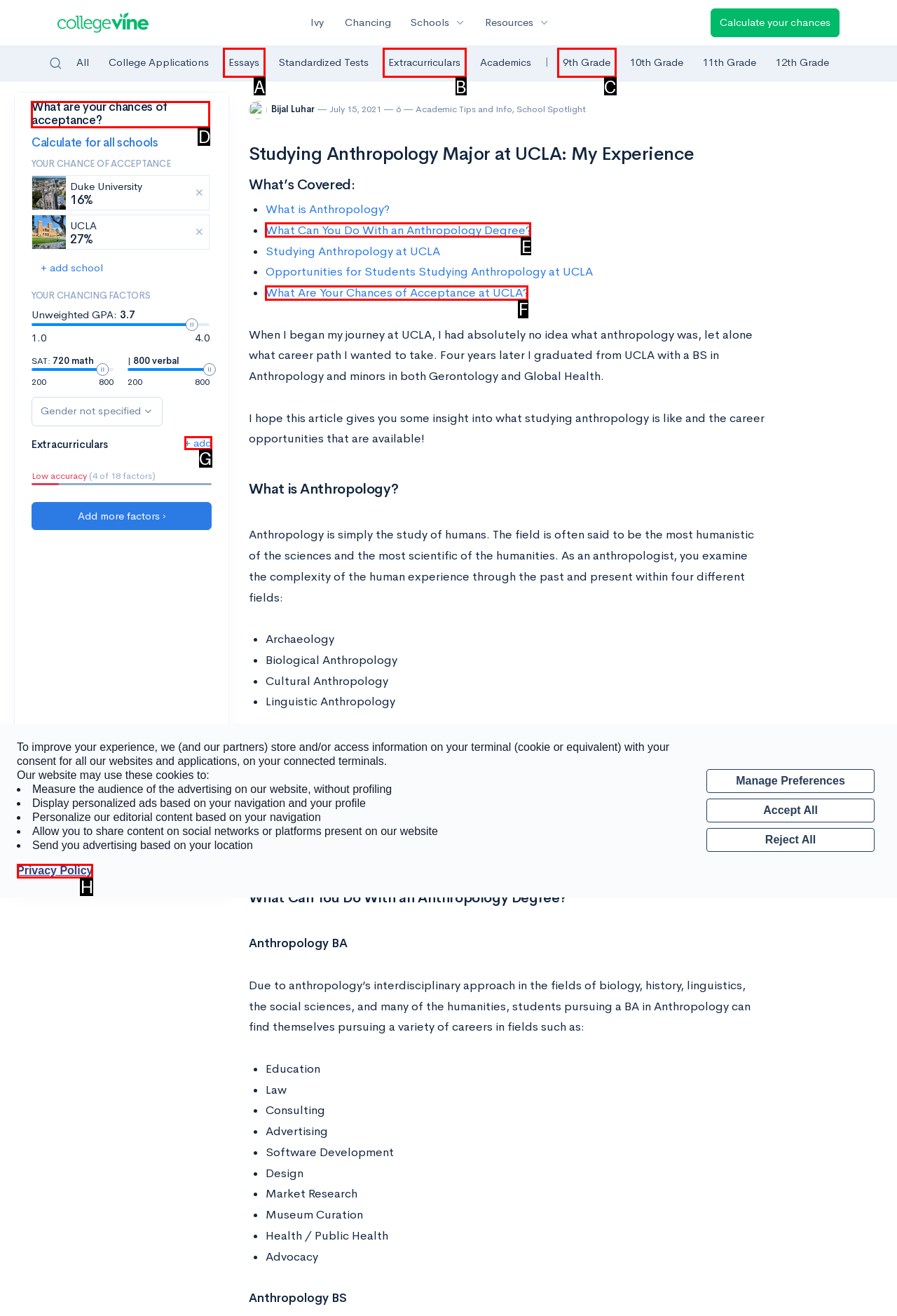Select the HTML element that should be clicked to accomplish the task: Check your chances of acceptance Reply with the corresponding letter of the option.

D